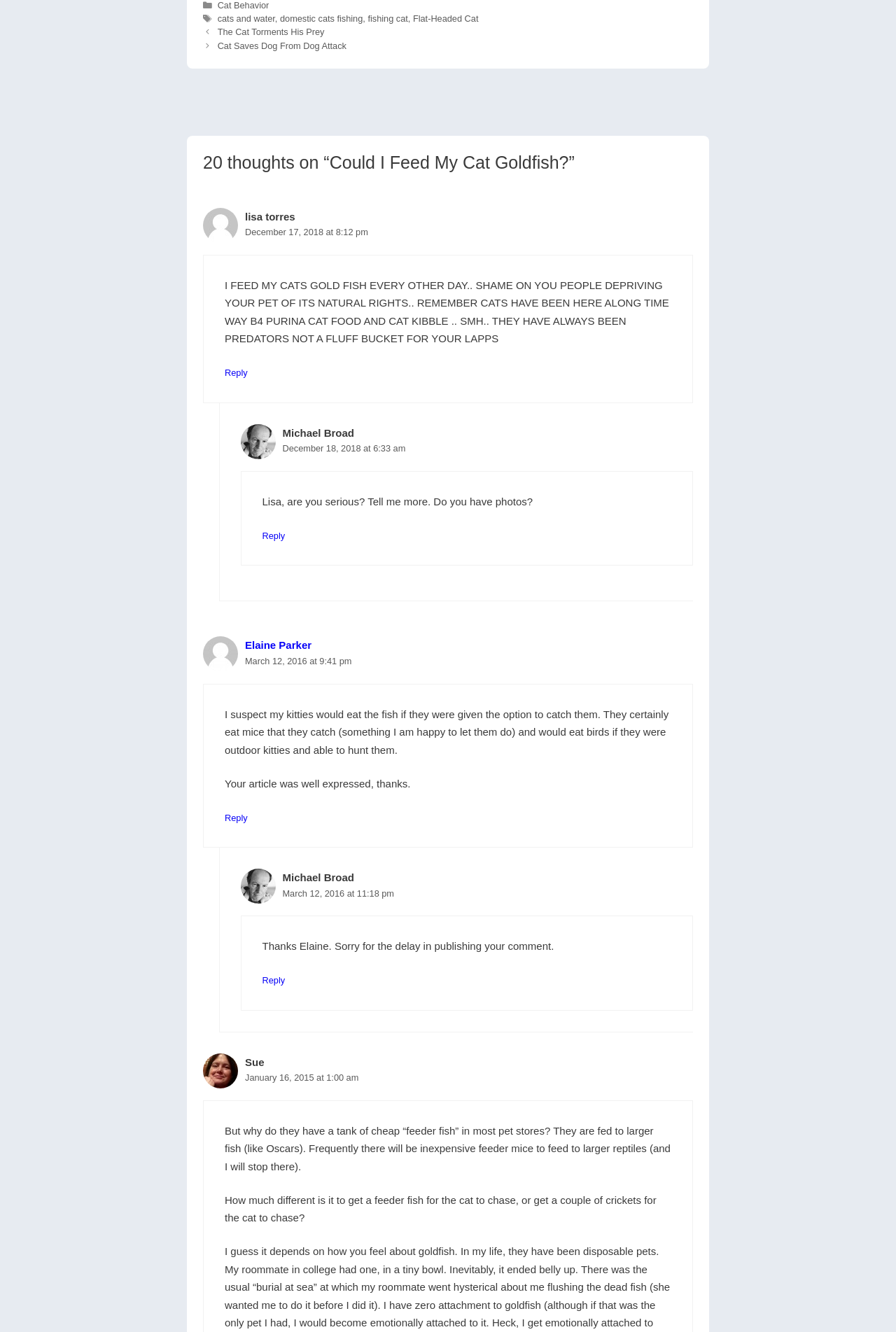Answer the question in one word or a short phrase:
Who commented on December 17, 2018?

lisa torres